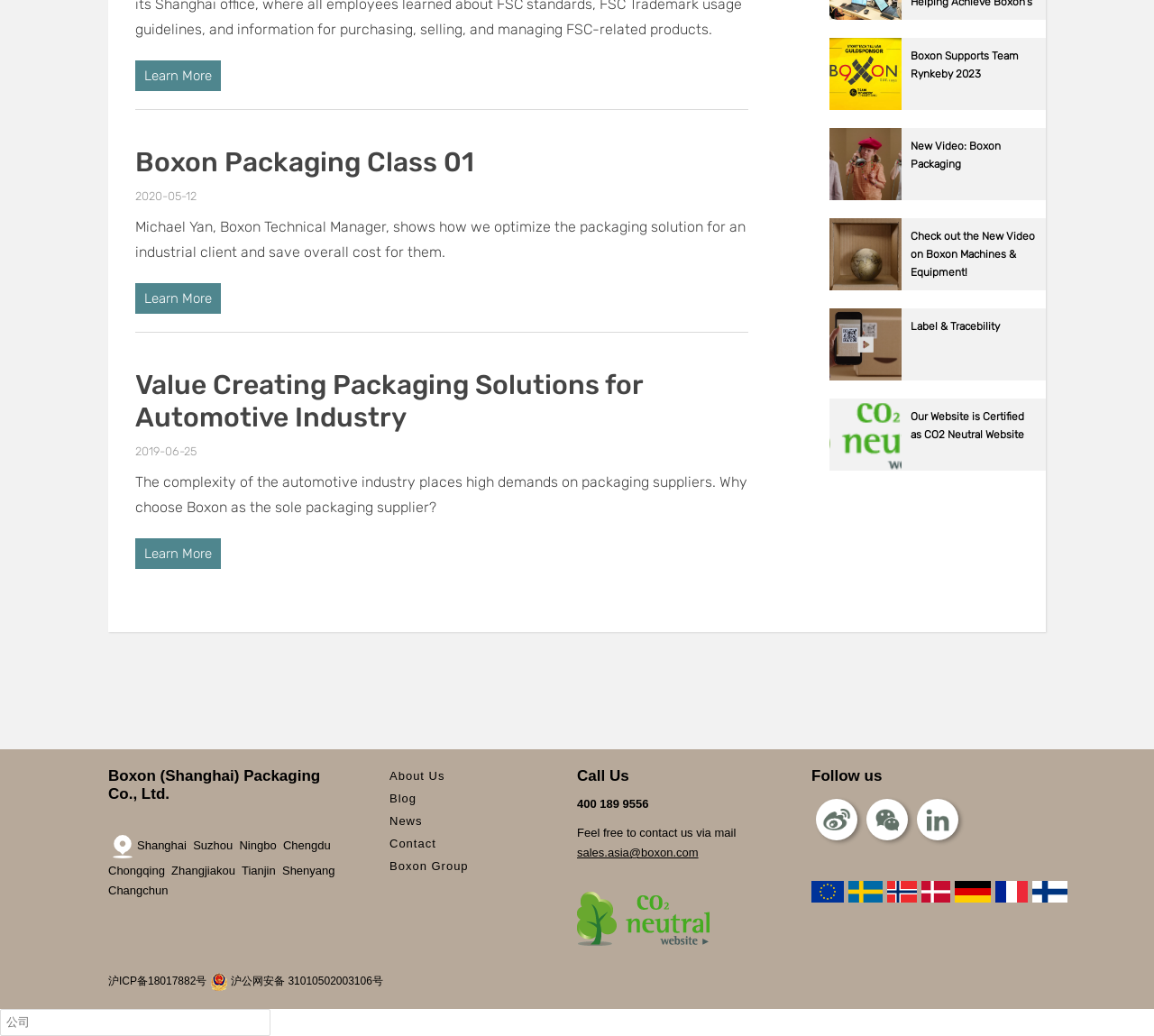Find the UI element described as: "high content of protein" and predict its bounding box coordinates. Ensure the coordinates are four float numbers between 0 and 1, [left, top, right, bottom].

None